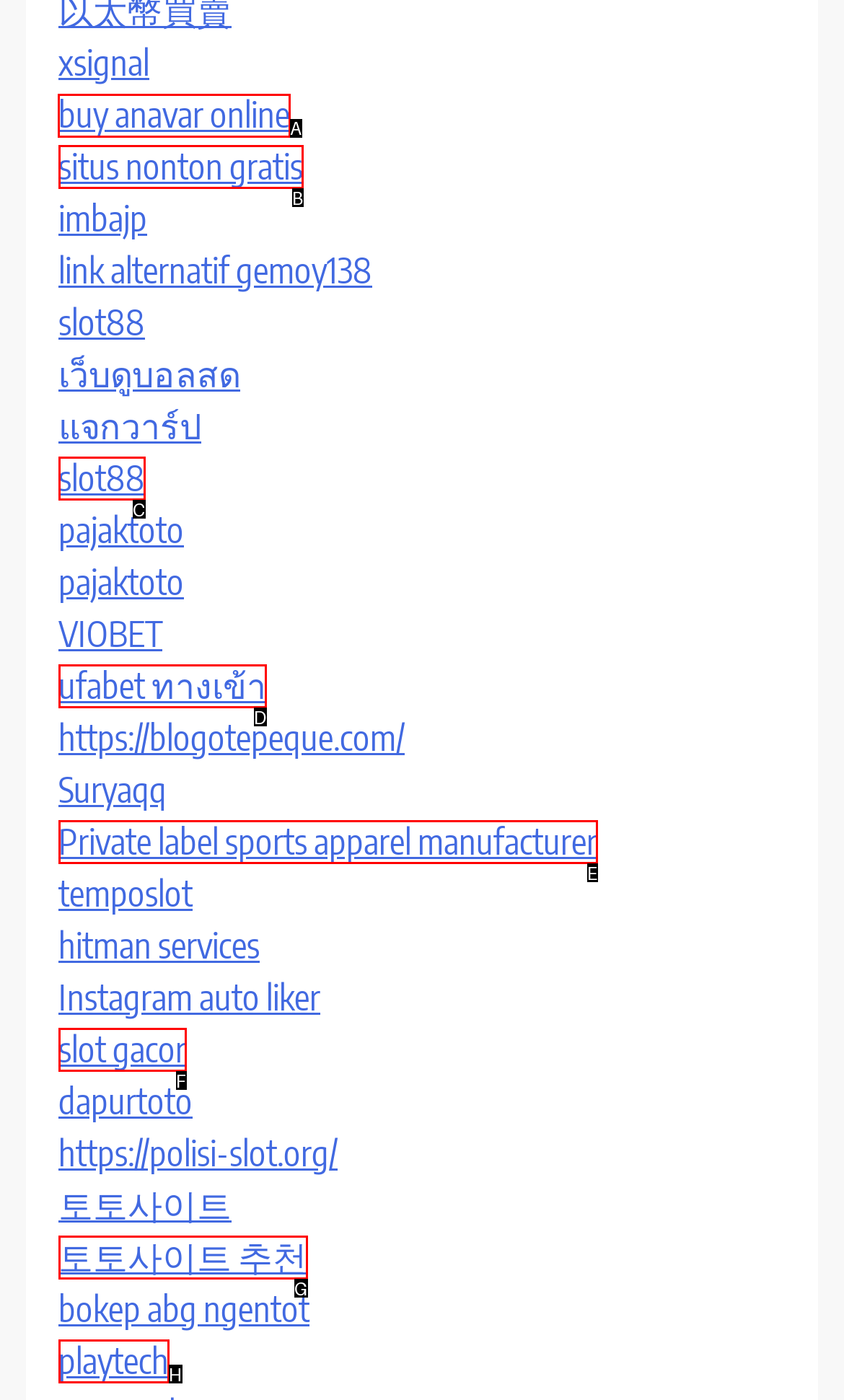Identify which lettered option to click to carry out the task: visit buy anavar online website. Provide the letter as your answer.

A